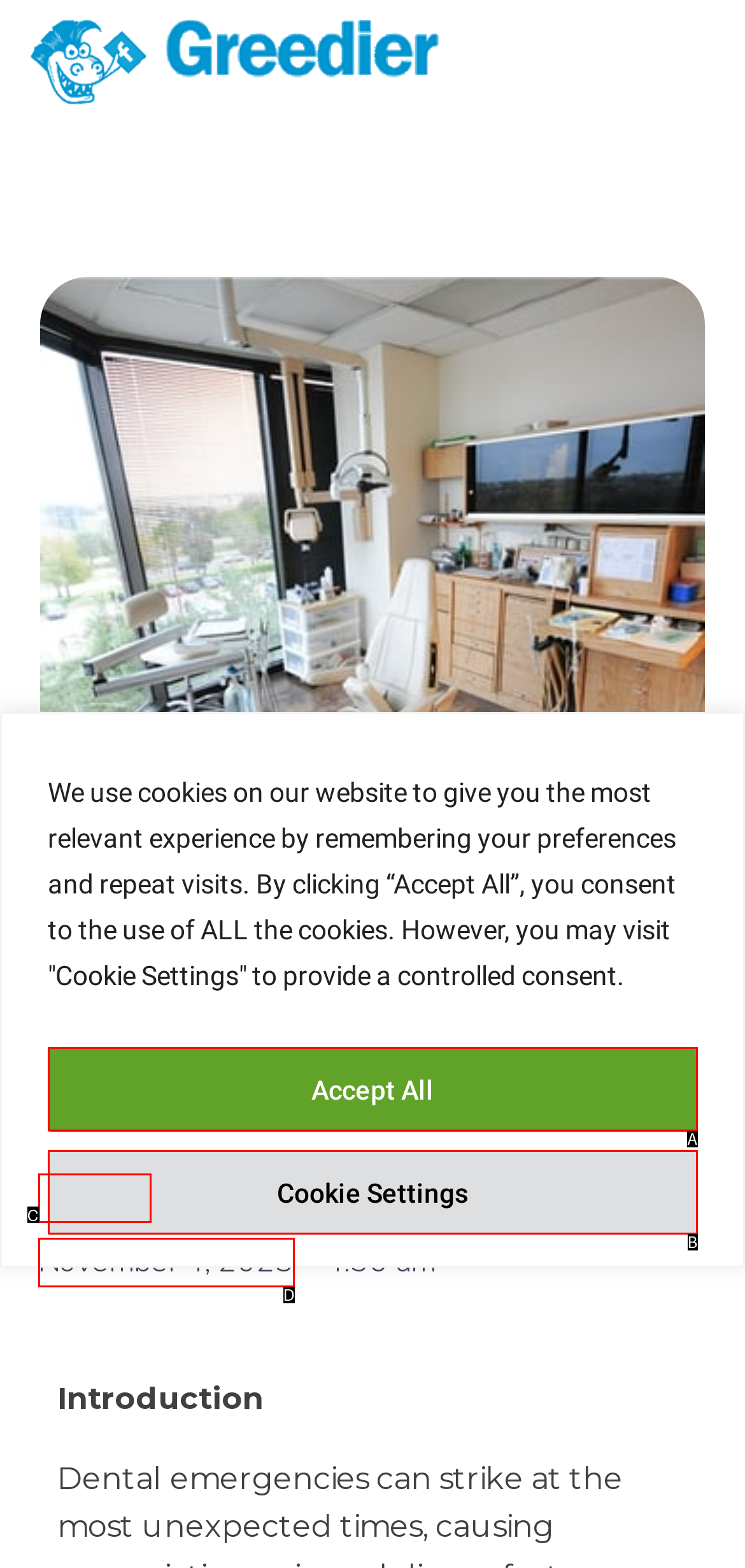With the description: November 4, 2023, find the option that corresponds most closely and answer with its letter directly.

D